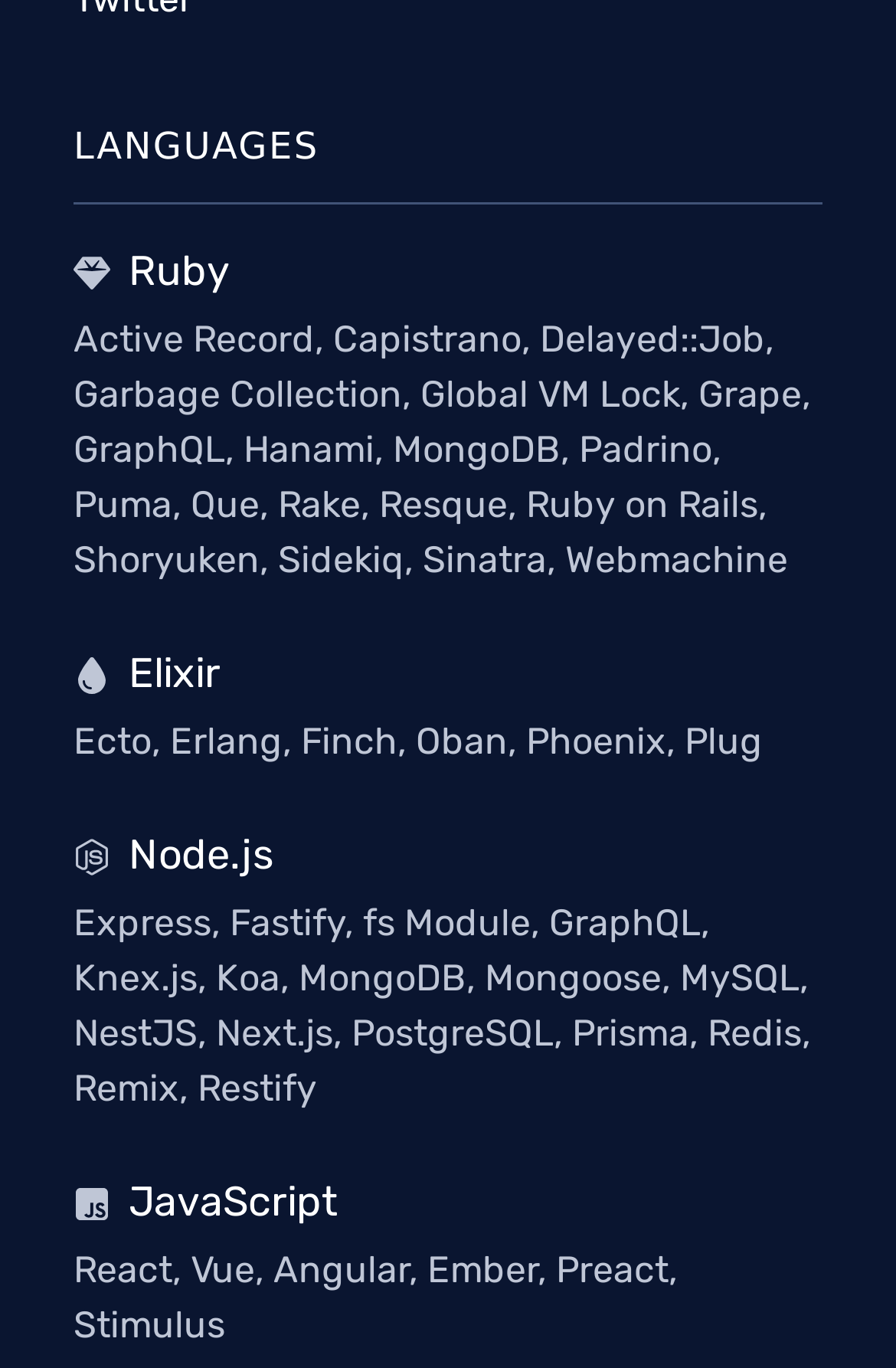How many programming languages are listed?
Look at the screenshot and respond with one word or a short phrase.

3